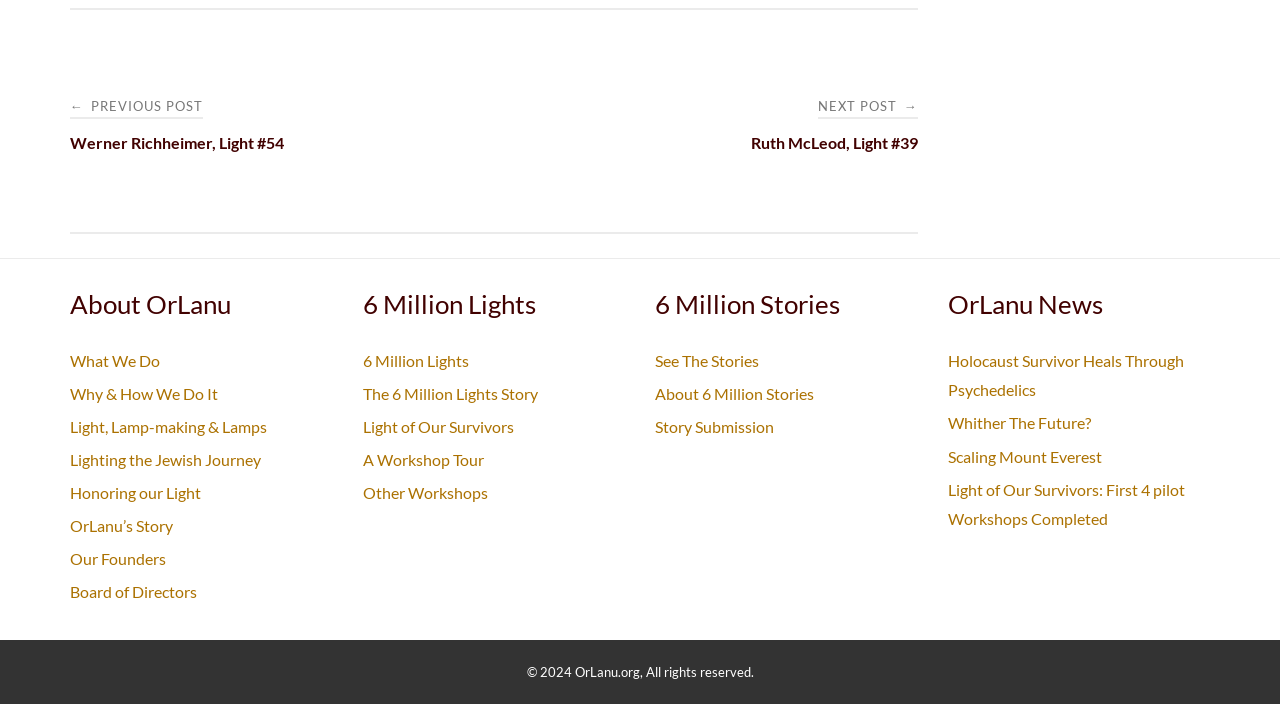Determine the bounding box for the UI element that matches this description: "Story Submission".

[0.512, 0.592, 0.605, 0.619]